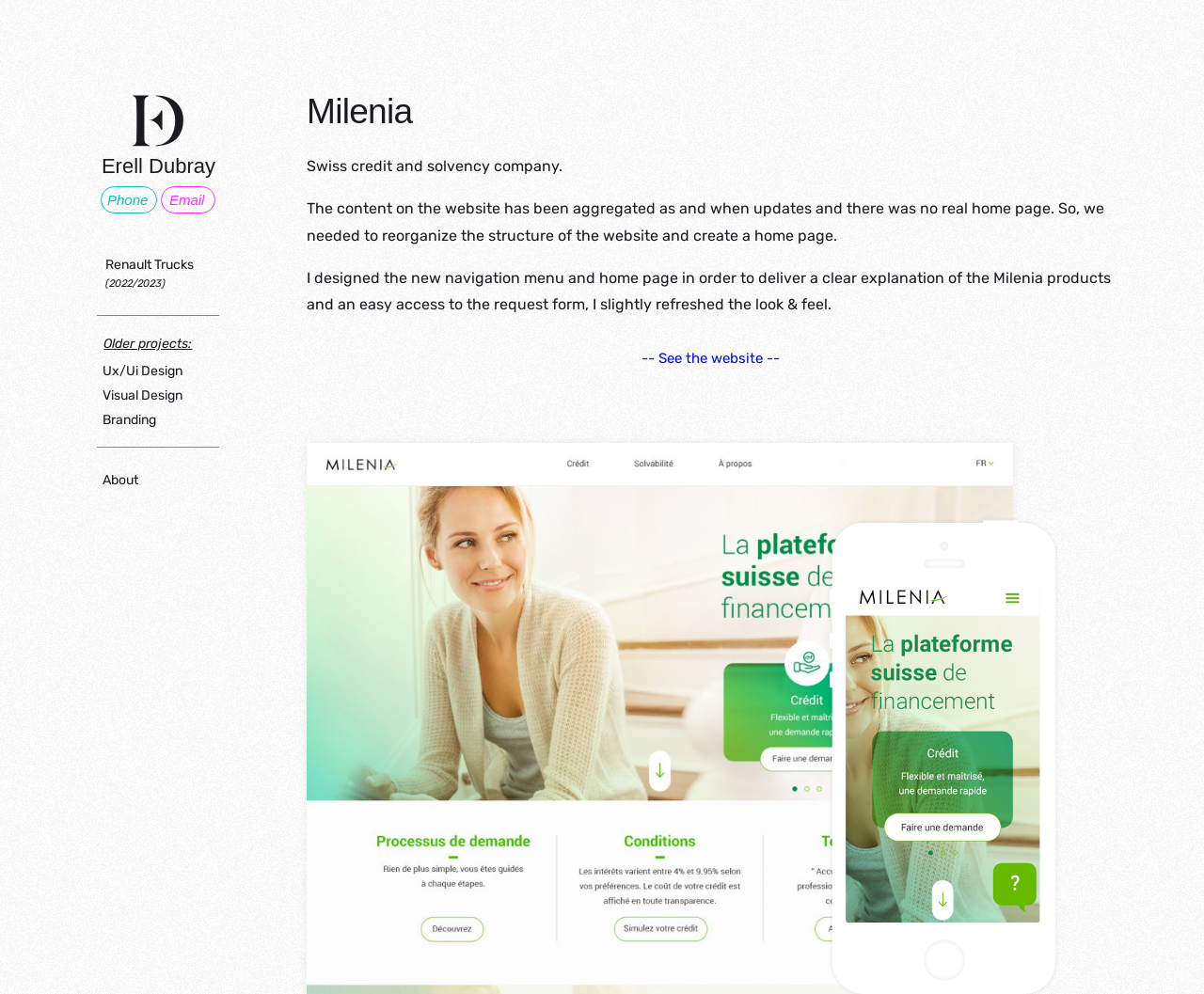Calculate the bounding box coordinates of the UI element given the description: "-- See the website --".

[0.514, 0.343, 0.666, 0.379]